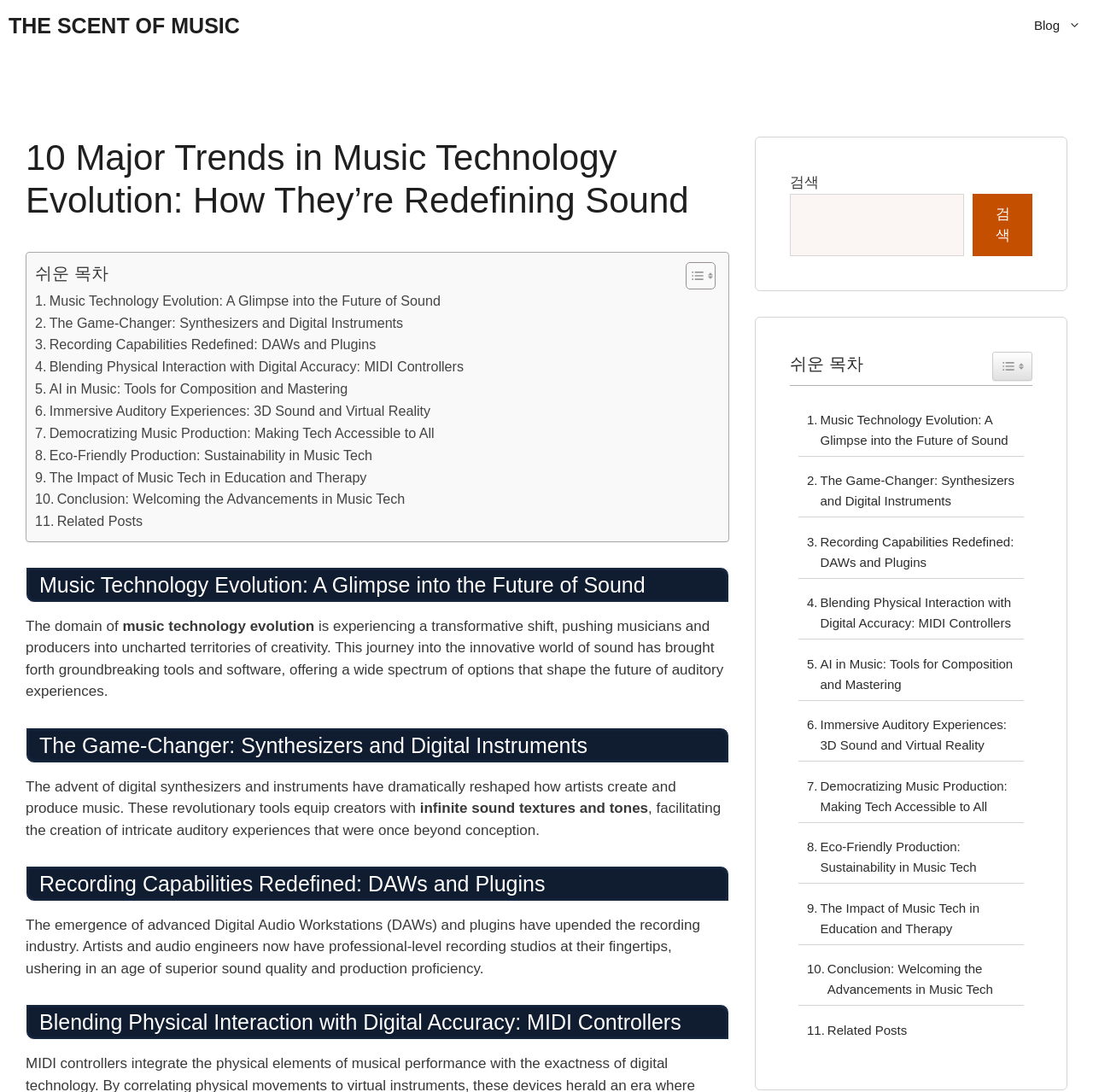What is the function of the search box?
Look at the screenshot and respond with a single word or phrase.

To search the webpage